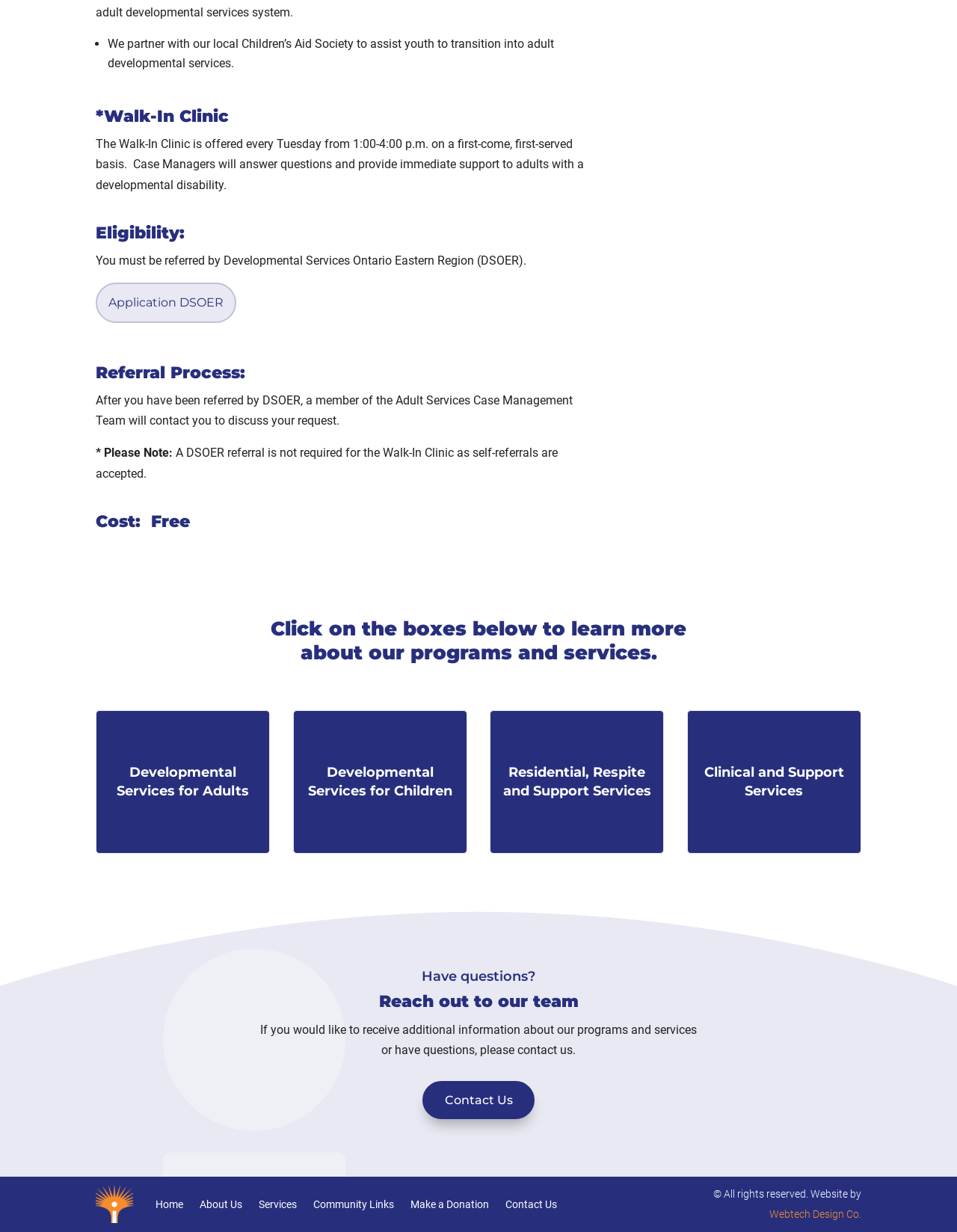Please find the bounding box coordinates for the clickable element needed to perform this instruction: "Go to 'Home'".

[0.162, 0.963, 0.191, 0.993]